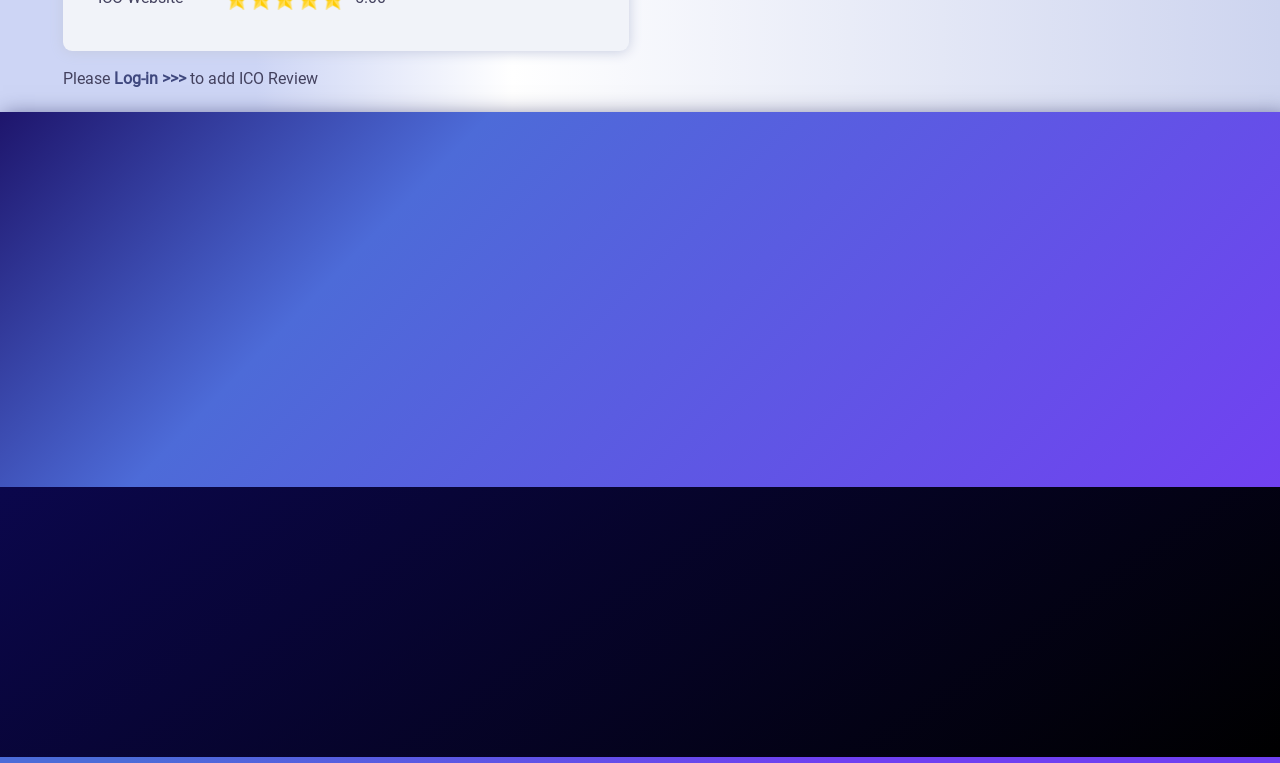Give the bounding box coordinates for the element described by: "alt="Coin Payments"".

[0.031, 0.82, 0.254, 0.845]